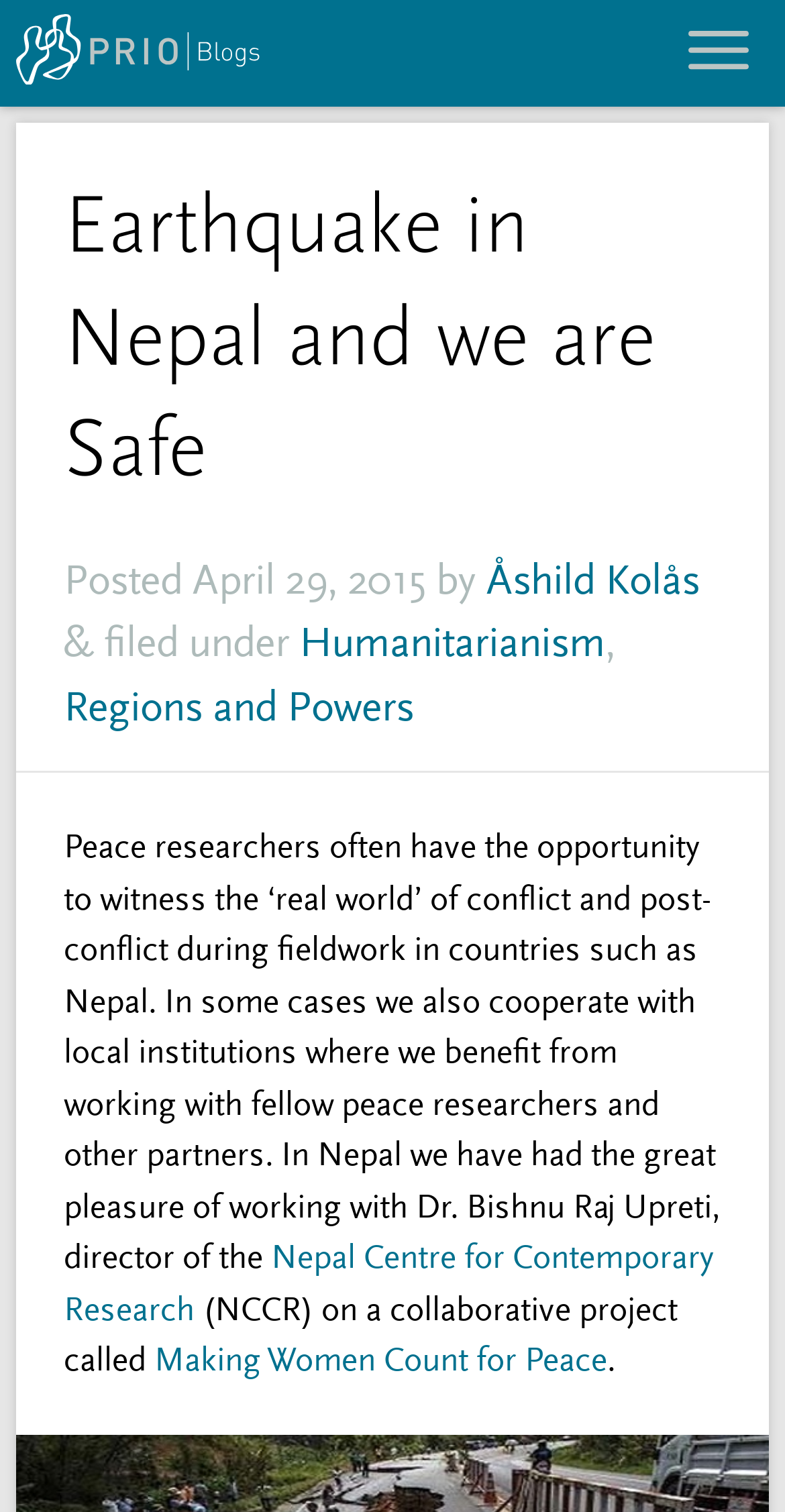What is the category of the article?
Examine the image and give a concise answer in one word or a short phrase.

Humanitarianism, Regions and Powers